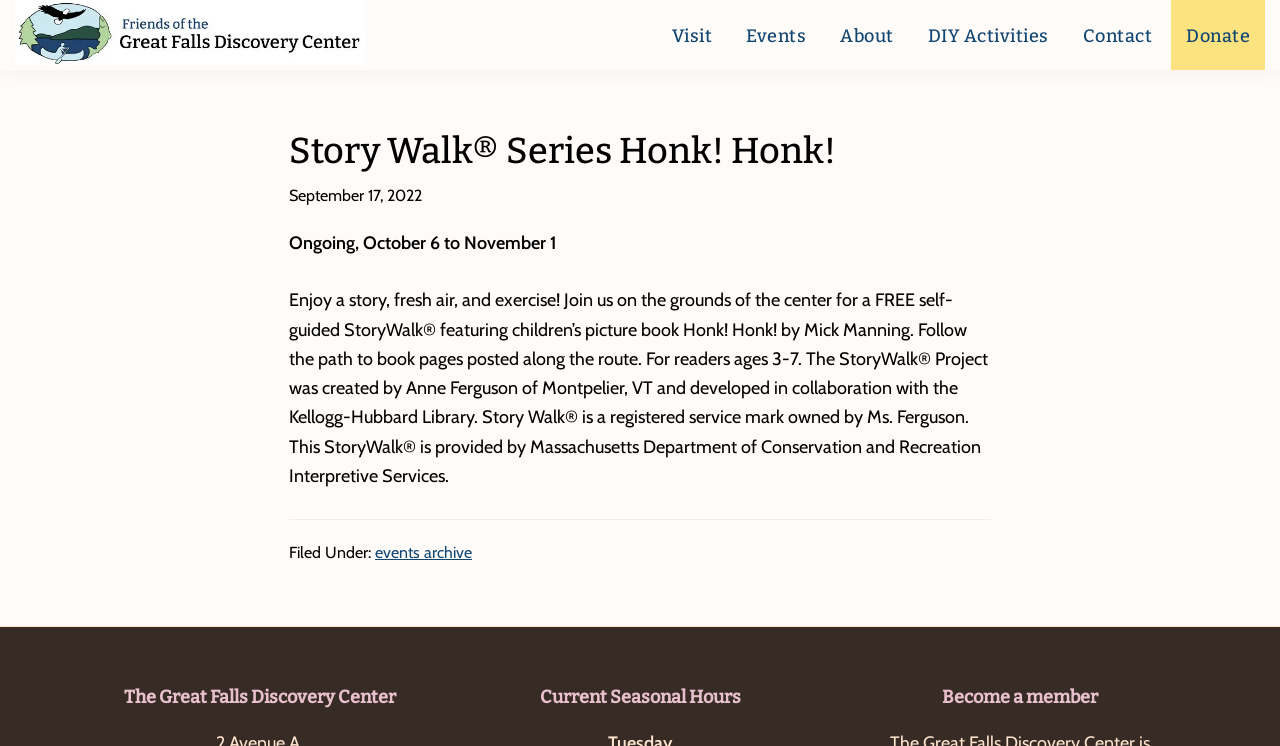Please find the bounding box coordinates of the element that needs to be clicked to perform the following instruction: "View events archive". The bounding box coordinates should be four float numbers between 0 and 1, represented as [left, top, right, bottom].

[0.293, 0.728, 0.369, 0.754]